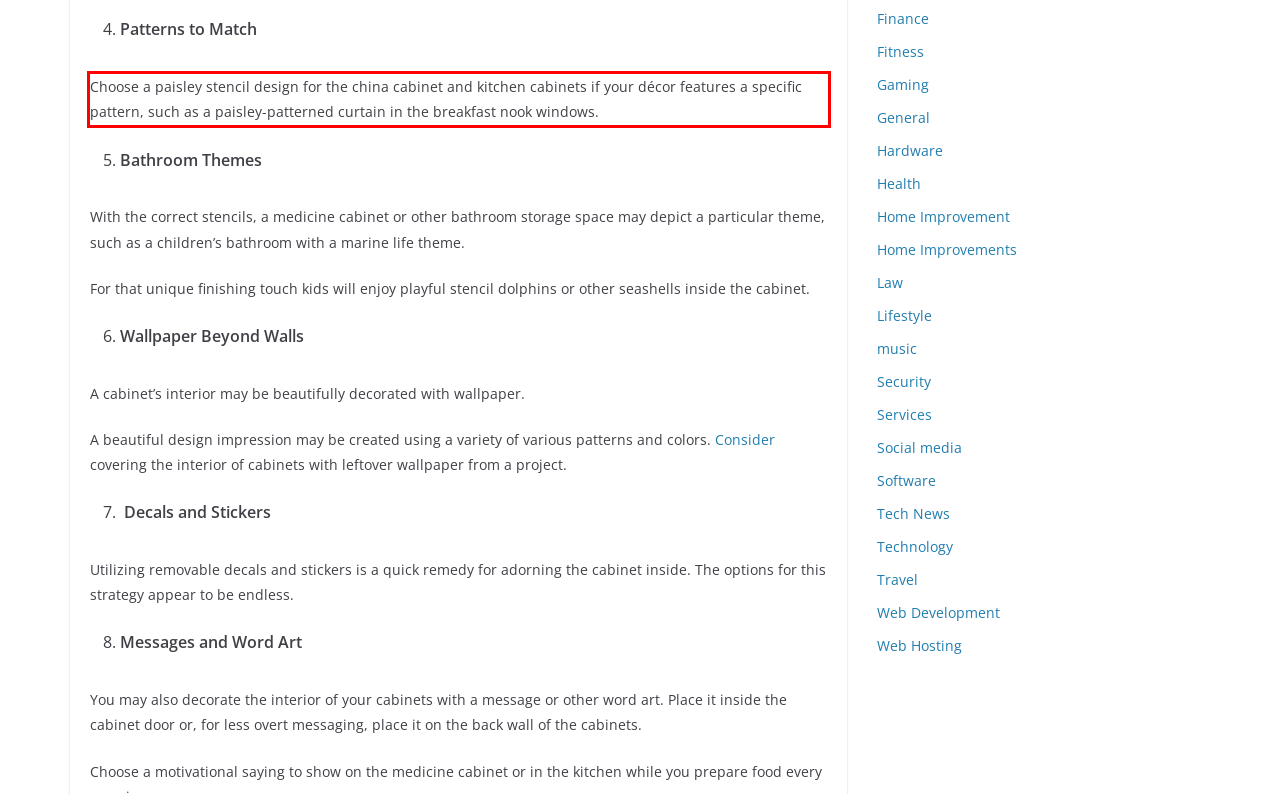You are provided with a webpage screenshot that includes a red rectangle bounding box. Extract the text content from within the bounding box using OCR.

Choose a paisley stencil design for the china cabinet and kitchen cabinets if your décor features a specific pattern, such as a paisley-patterned curtain in the breakfast nook windows.